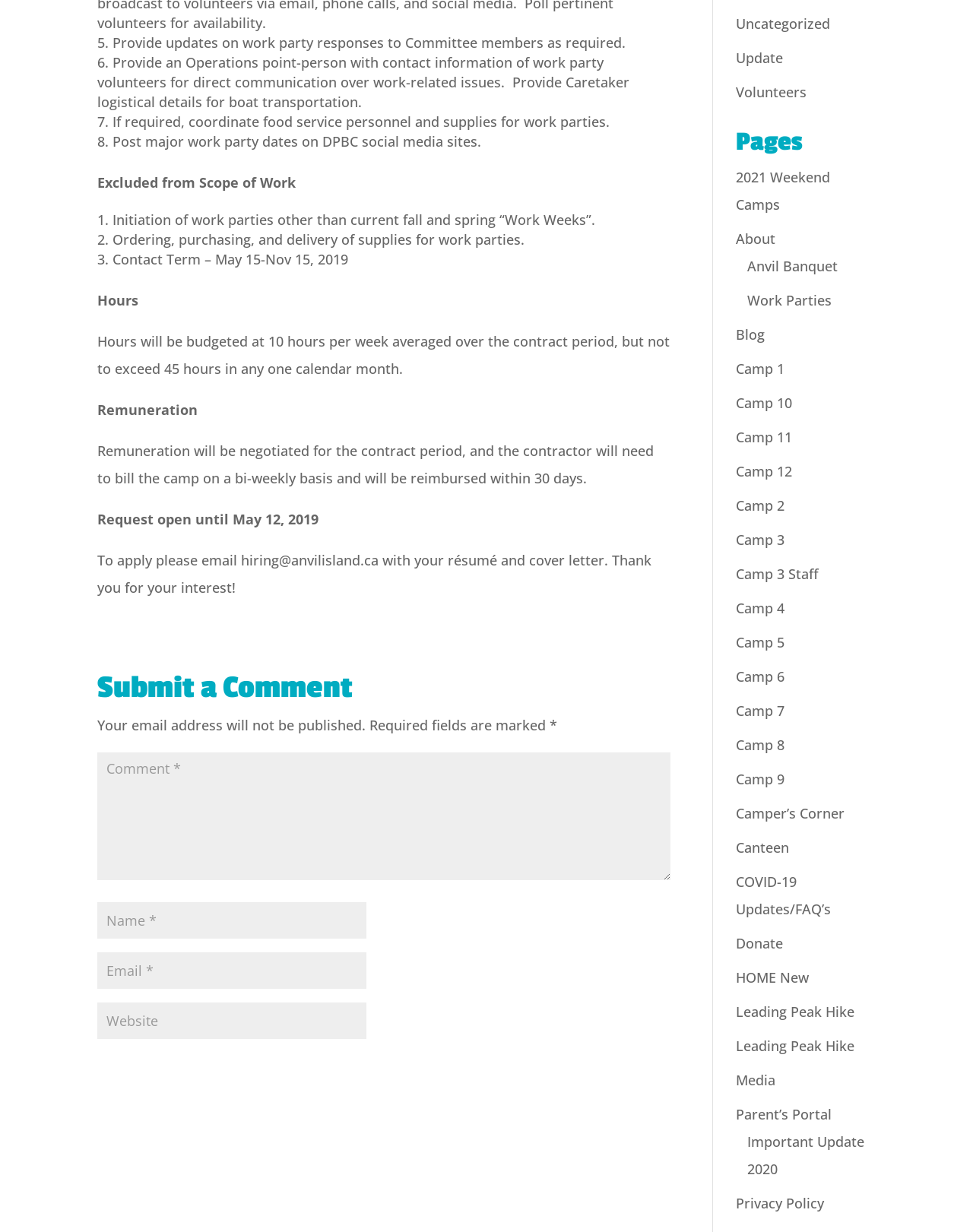What is the purpose of the work party coordinator?
Use the information from the image to give a detailed answer to the question.

Based on the webpage, the work party coordinator is responsible for providing updates on work party responses to Committee members, providing an Operations point-person with contact information of work party volunteers, coordinating food service personnel and supplies, and posting major work party dates on social media sites.